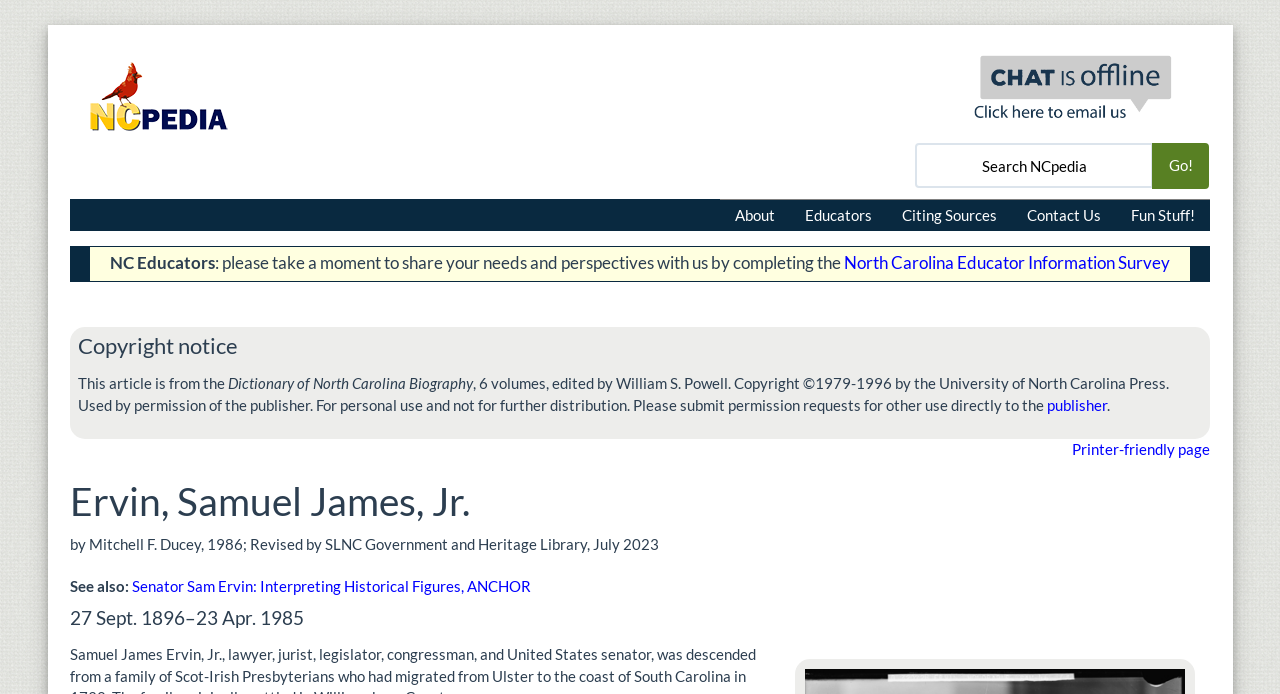Indicate the bounding box coordinates of the clickable region to achieve the following instruction: "Take the North Carolina Educator Information Survey."

[0.659, 0.365, 0.914, 0.394]